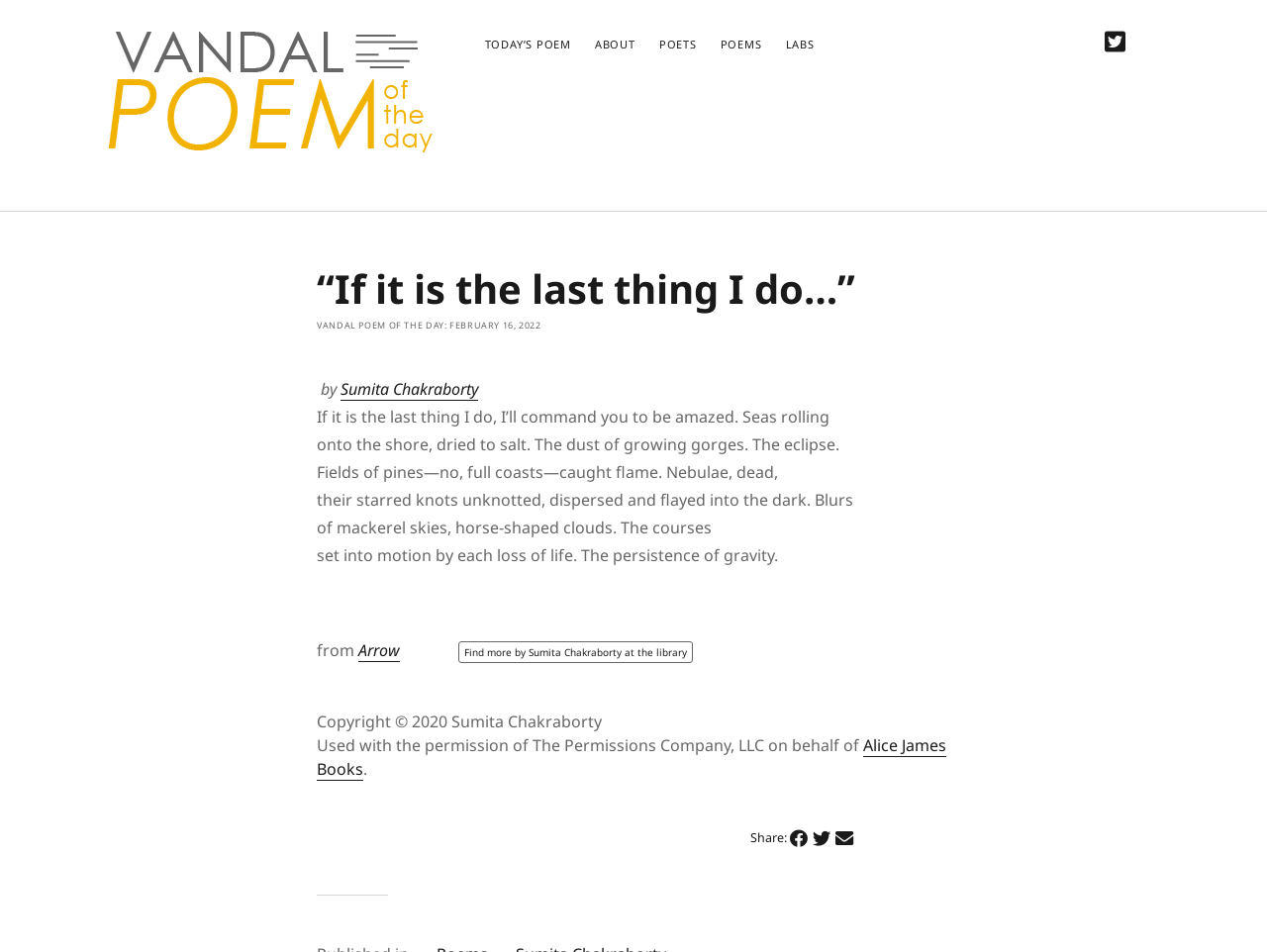Locate the bounding box coordinates of the clickable area needed to fulfill the instruction: "Learn about Doctor Of Physiotherapy Salary In Pakistan".

None